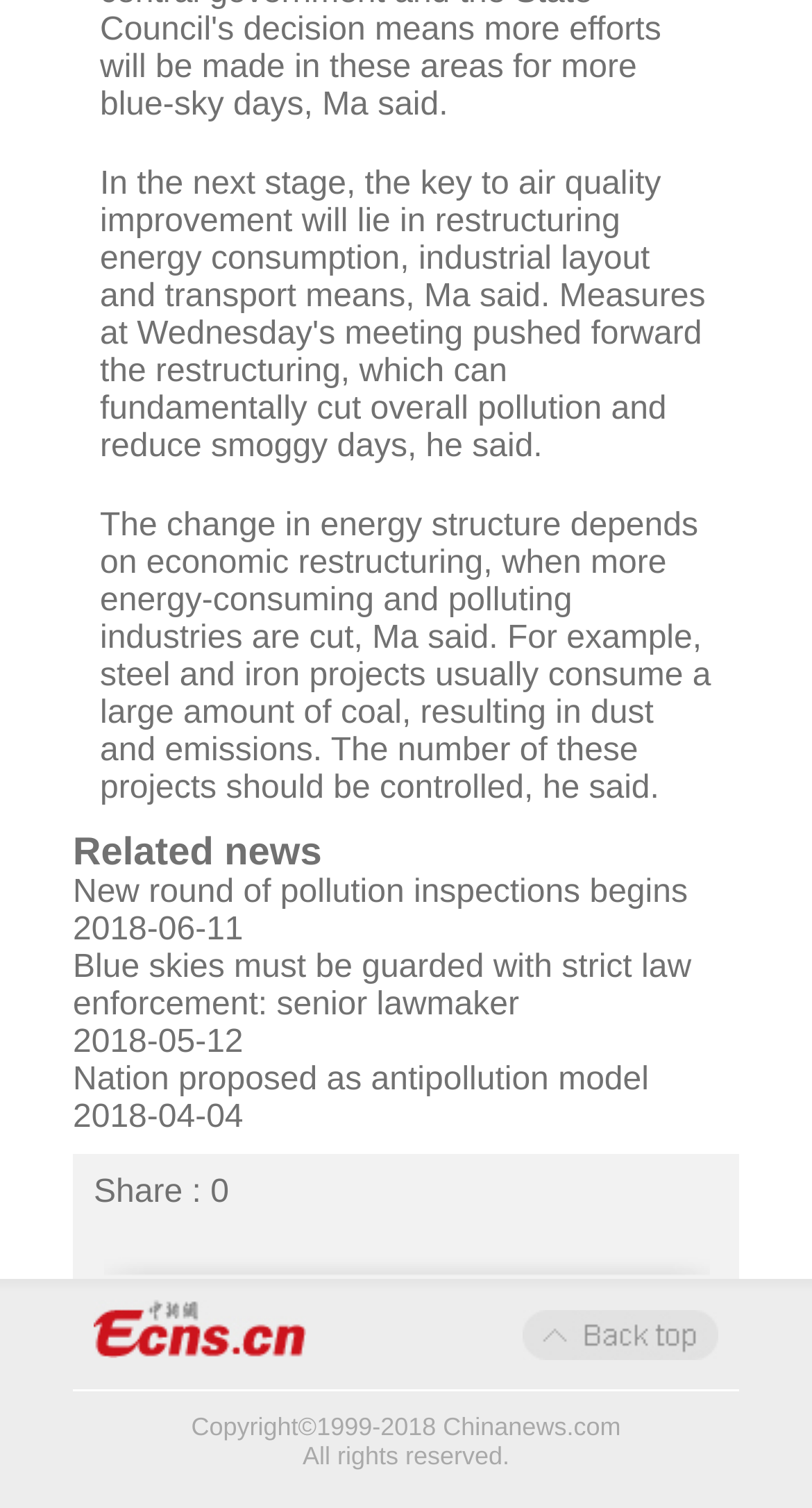What is the date of the news article 'New round of pollution inspections begins'?
Refer to the image and give a detailed response to the question.

The date of the news article 'New round of pollution inspections begins' can be found by looking at the static text element '2018-06-11' which is located below the link element 'New round of pollution inspections begins'.